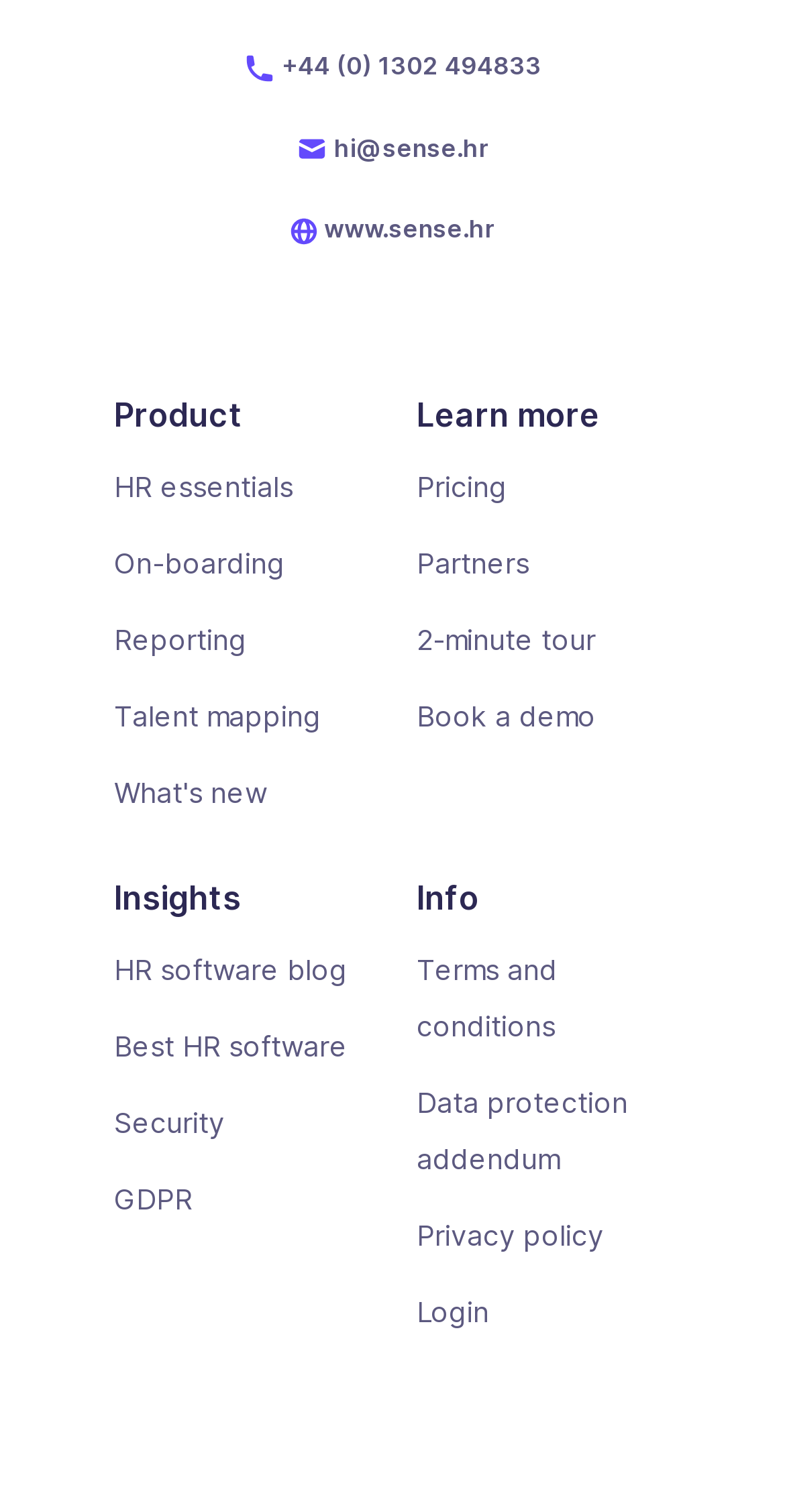Please identify the bounding box coordinates for the region that you need to click to follow this instruction: "Visit HR essentials page".

[0.145, 0.304, 0.469, 0.341]